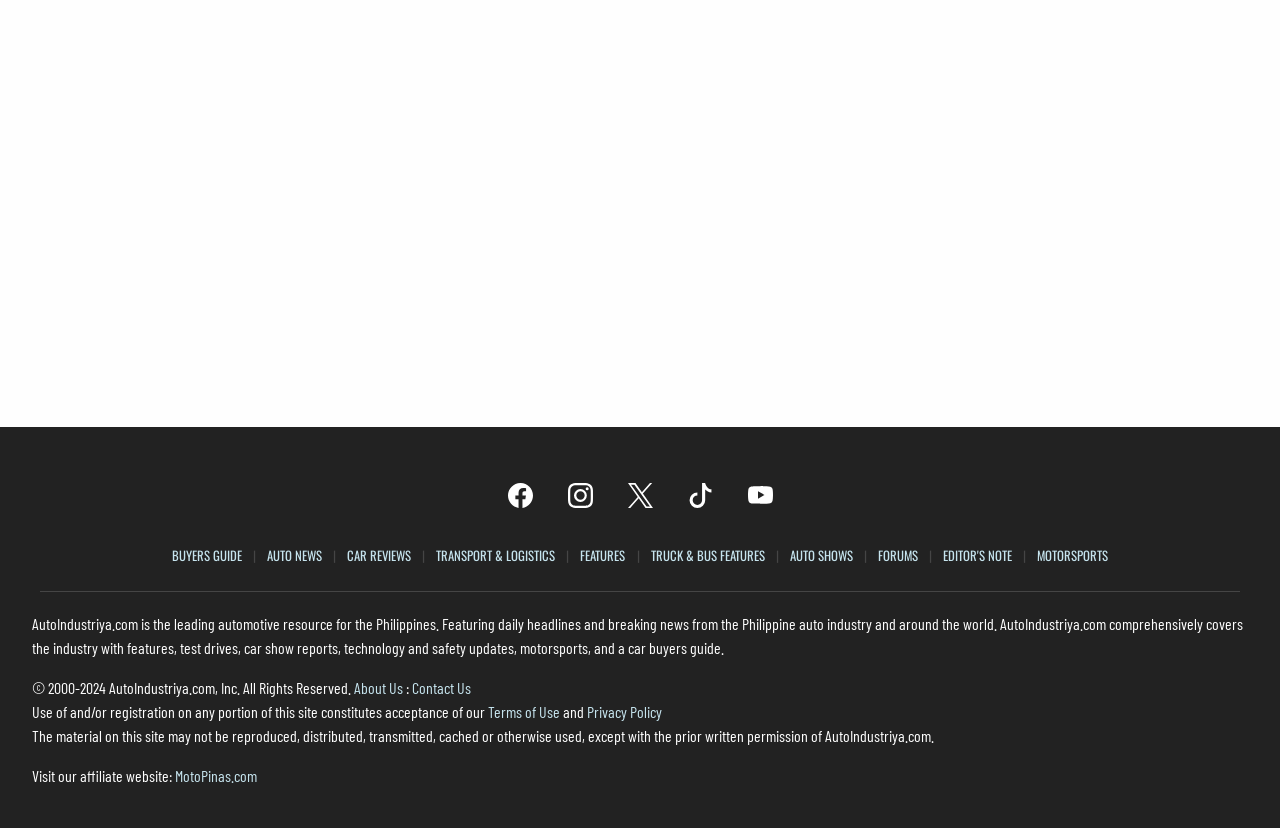Can you find the bounding box coordinates for the element to click on to achieve the instruction: "Read the Buyers Guide"?

[0.134, 0.659, 0.2, 0.682]